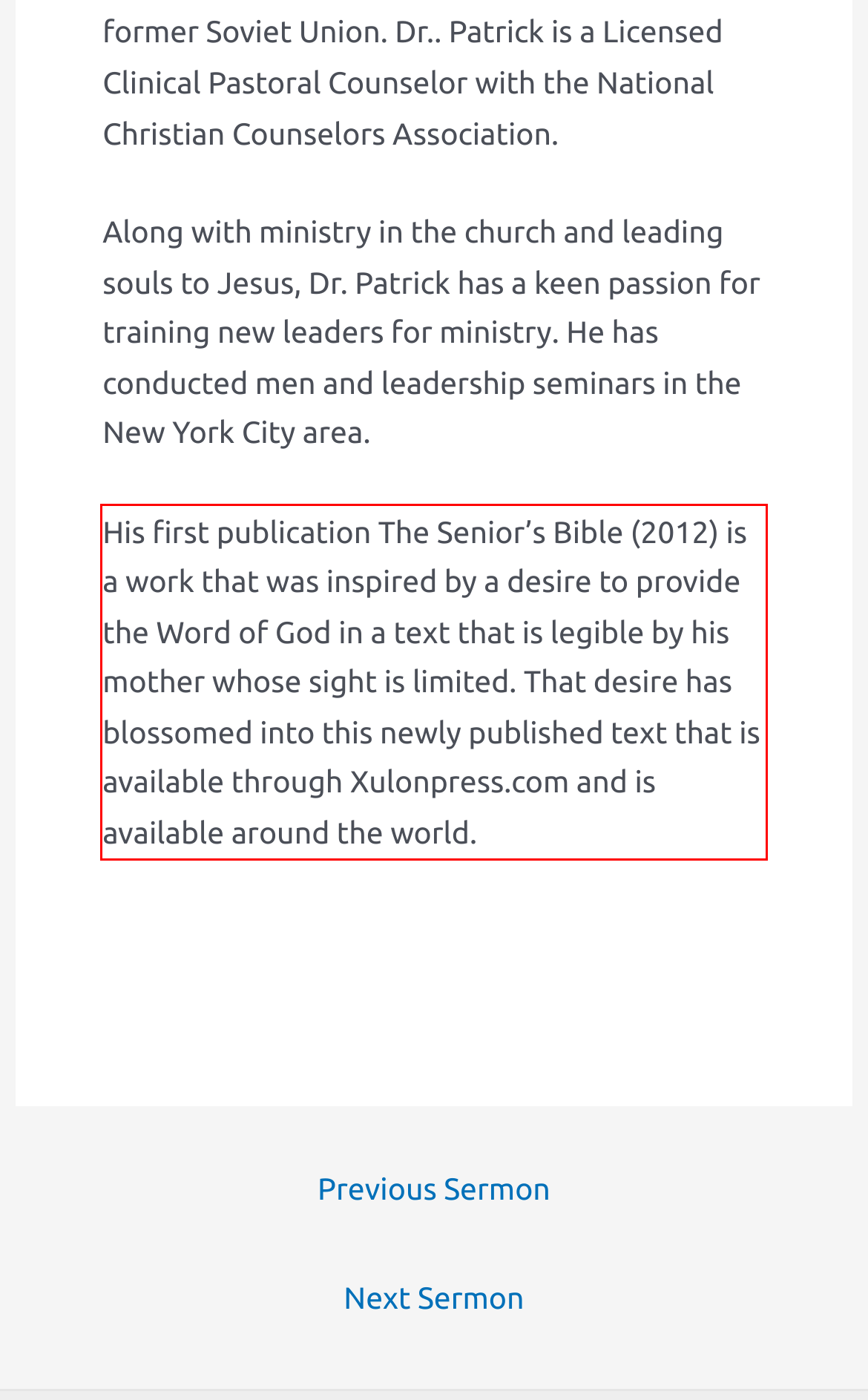You are given a screenshot of a webpage with a UI element highlighted by a red bounding box. Please perform OCR on the text content within this red bounding box.

His first publication The Senior’s Bible (2012) is a work that was inspired by a desire to provide the Word of God in a text that is legible by his mother whose sight is limited. That desire has blossomed into this newly published text that is available through Xulonpress.com and is available around the world.